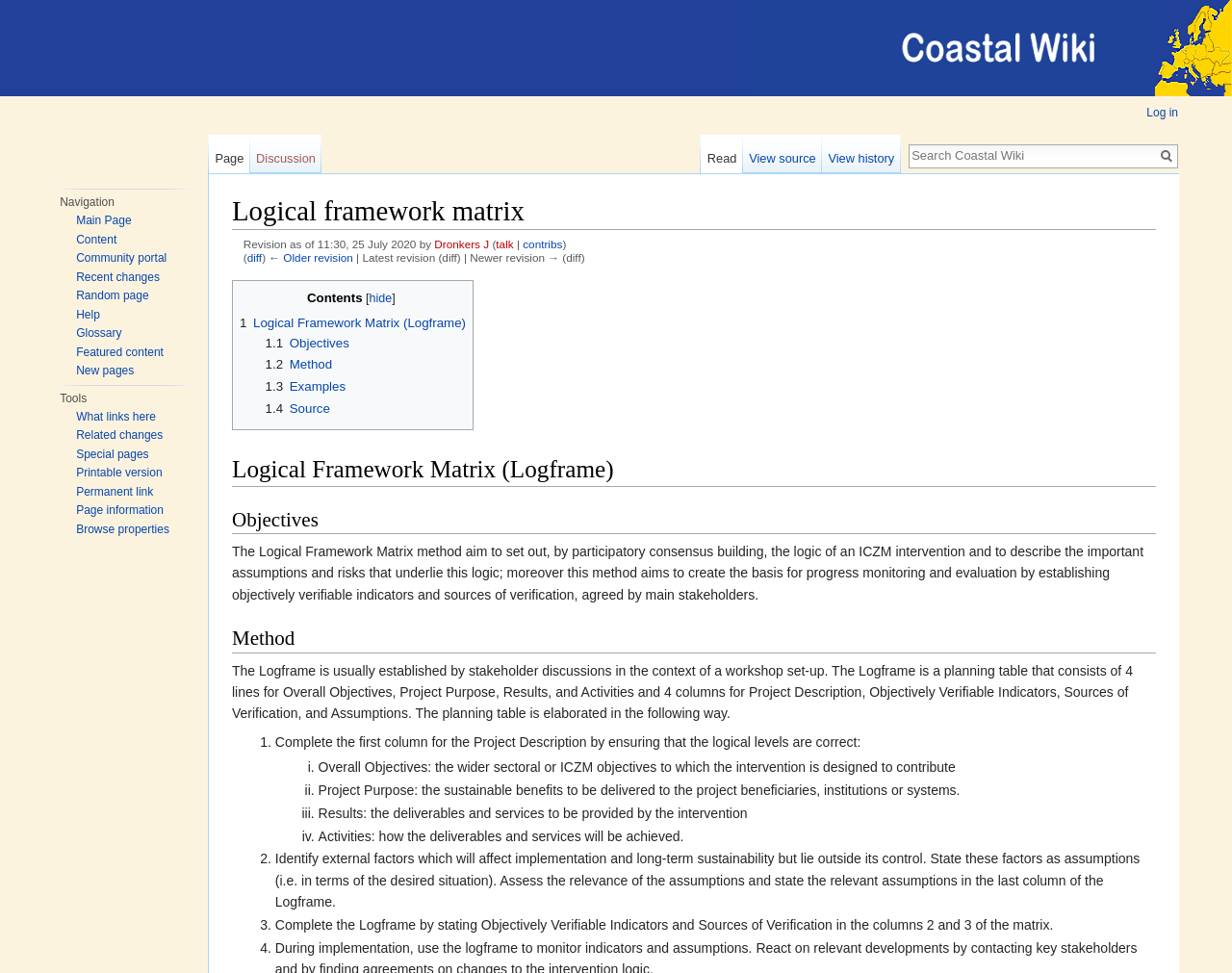Identify the bounding box coordinates of the clickable region required to complete the instruction: "View history". The coordinates should be given as four float numbers within the range of 0 and 1, i.e., [left, top, right, bottom].

[0.667, 0.138, 0.731, 0.178]